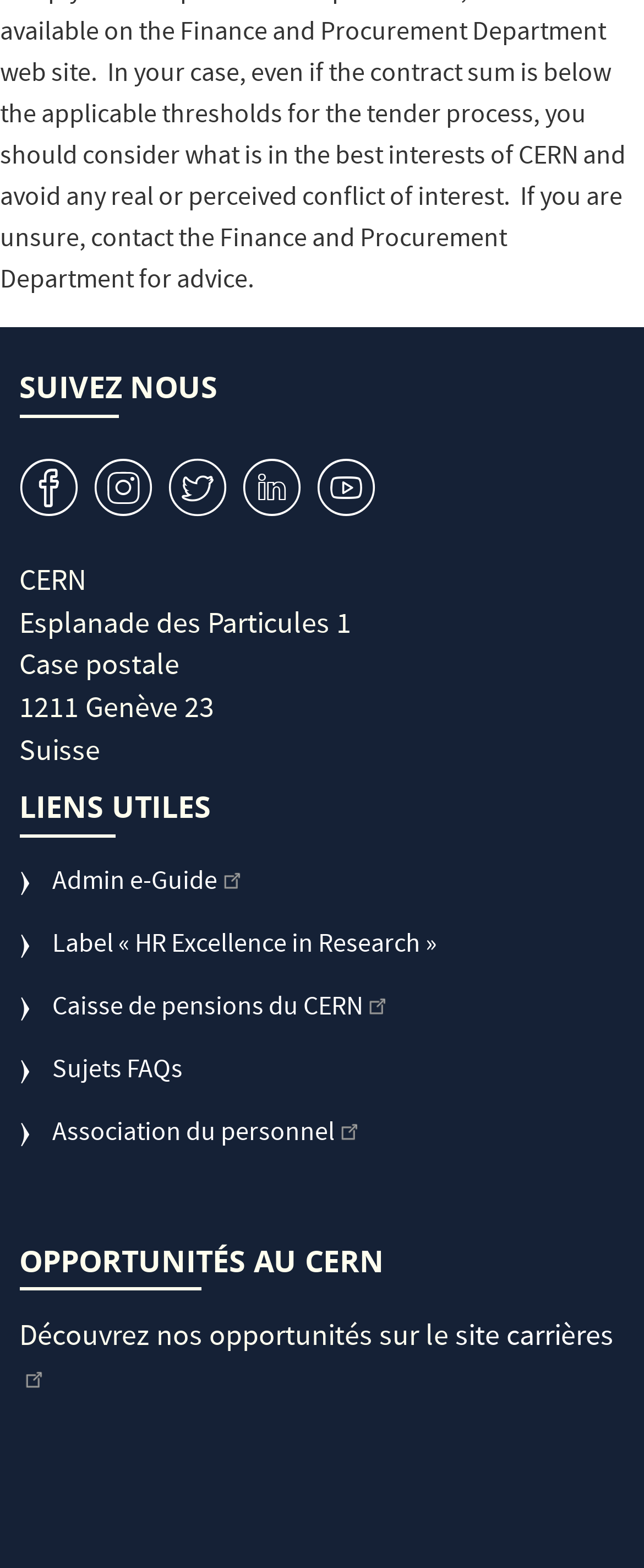Utilize the details in the image to thoroughly answer the following question: What is the address of the organization?

The address of the organization can be found in the static text elements located at the top of the webpage. The address is composed of four parts: 'Esplanade des Particules 1', 'Case postale', '1211 Genève 23', and 'Suisse'. These parts can be found in the static text elements with bounding box coordinates [0.03, 0.385, 0.545, 0.414], [0.03, 0.412, 0.279, 0.441], [0.03, 0.439, 0.333, 0.468], and [0.03, 0.467, 0.156, 0.495], respectively.